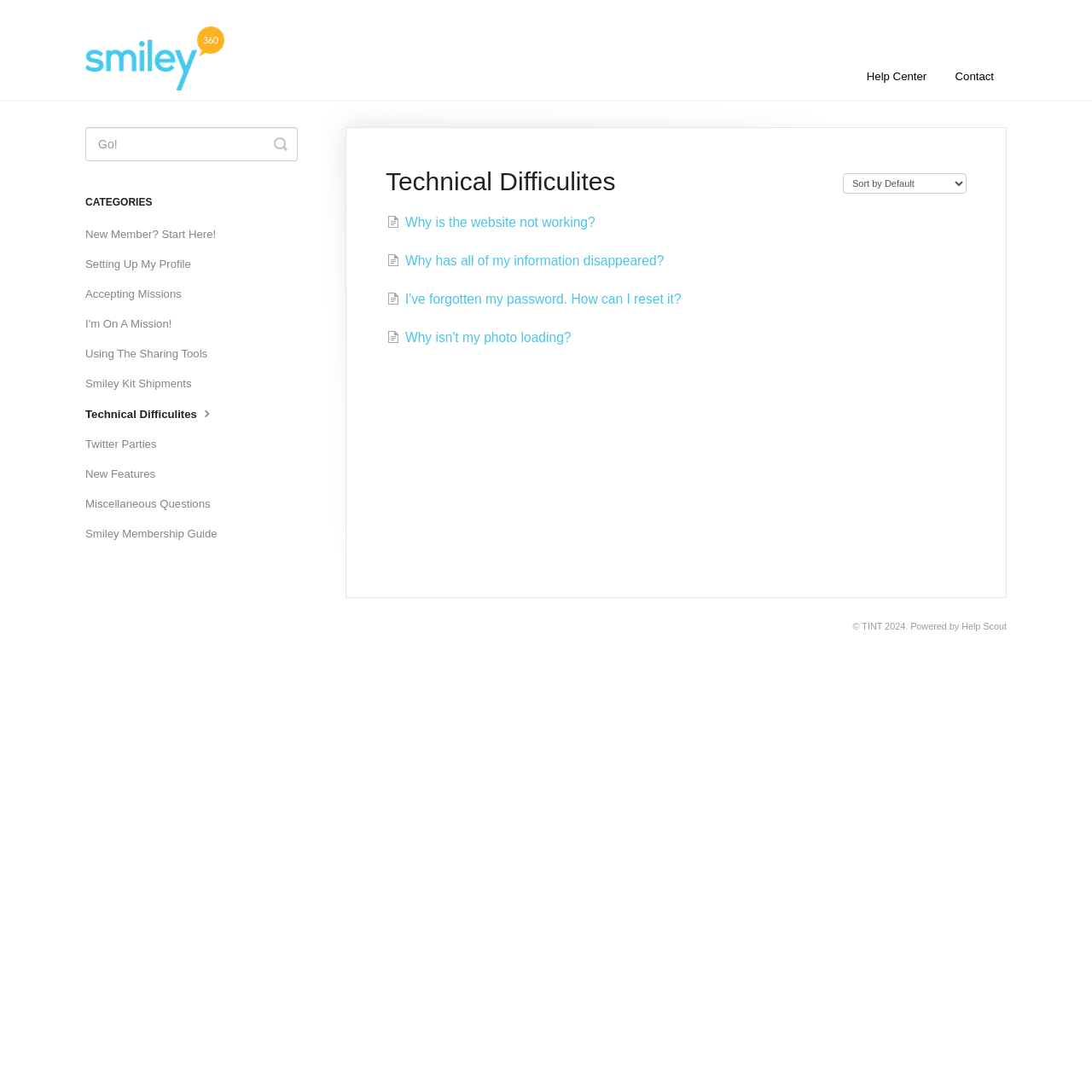Refer to the image and provide an in-depth answer to the question:
What categories are available for Smiley members?

The categories available for Smiley members can be found on the left side of the webpage, which includes 'New Member? Start Here!', 'Setting Up My Profile', 'Accepting Missions', and others.